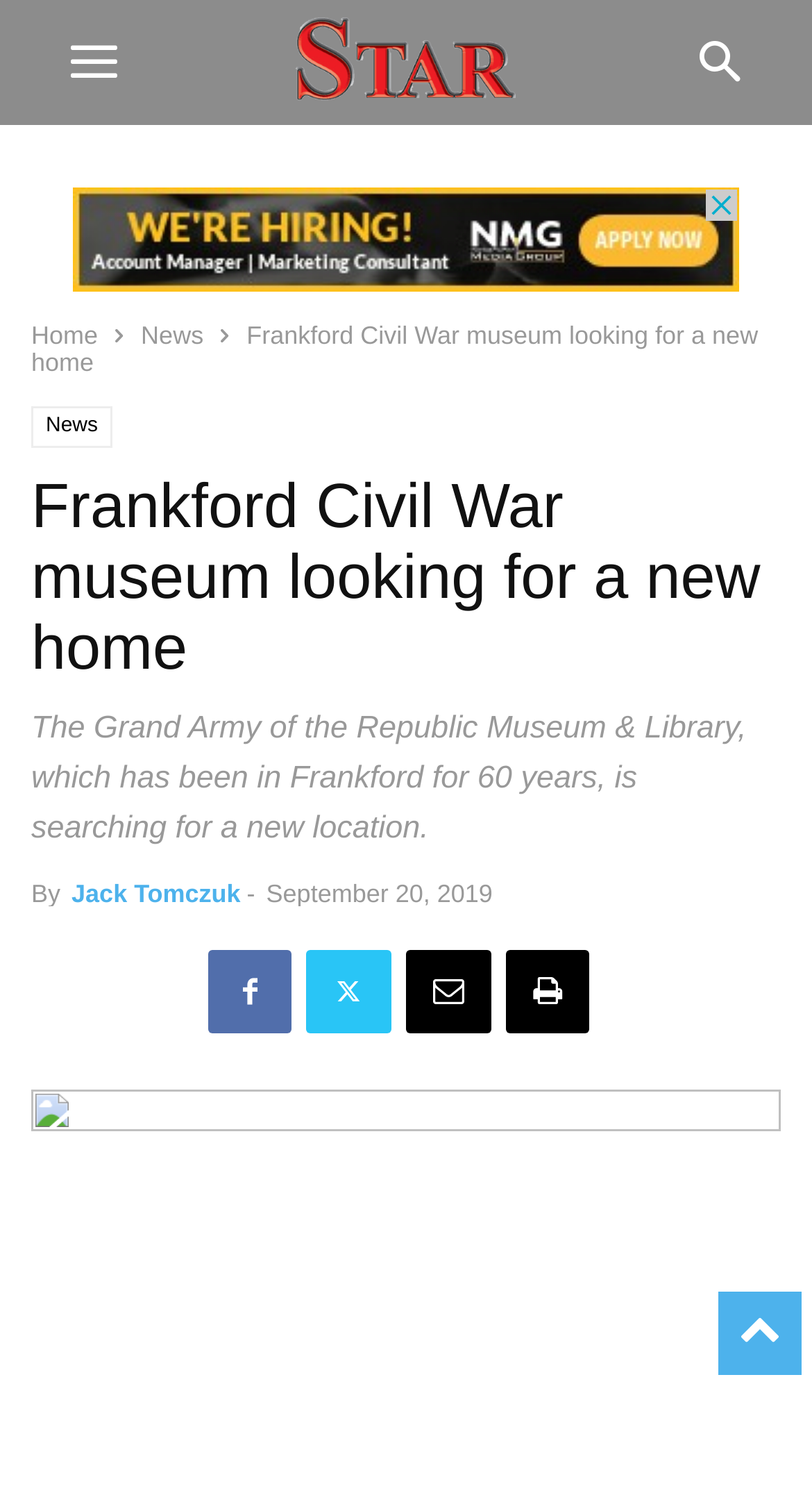Please specify the bounding box coordinates for the clickable region that will help you carry out the instruction: "share on facebook".

[0.256, 0.63, 0.359, 0.685]